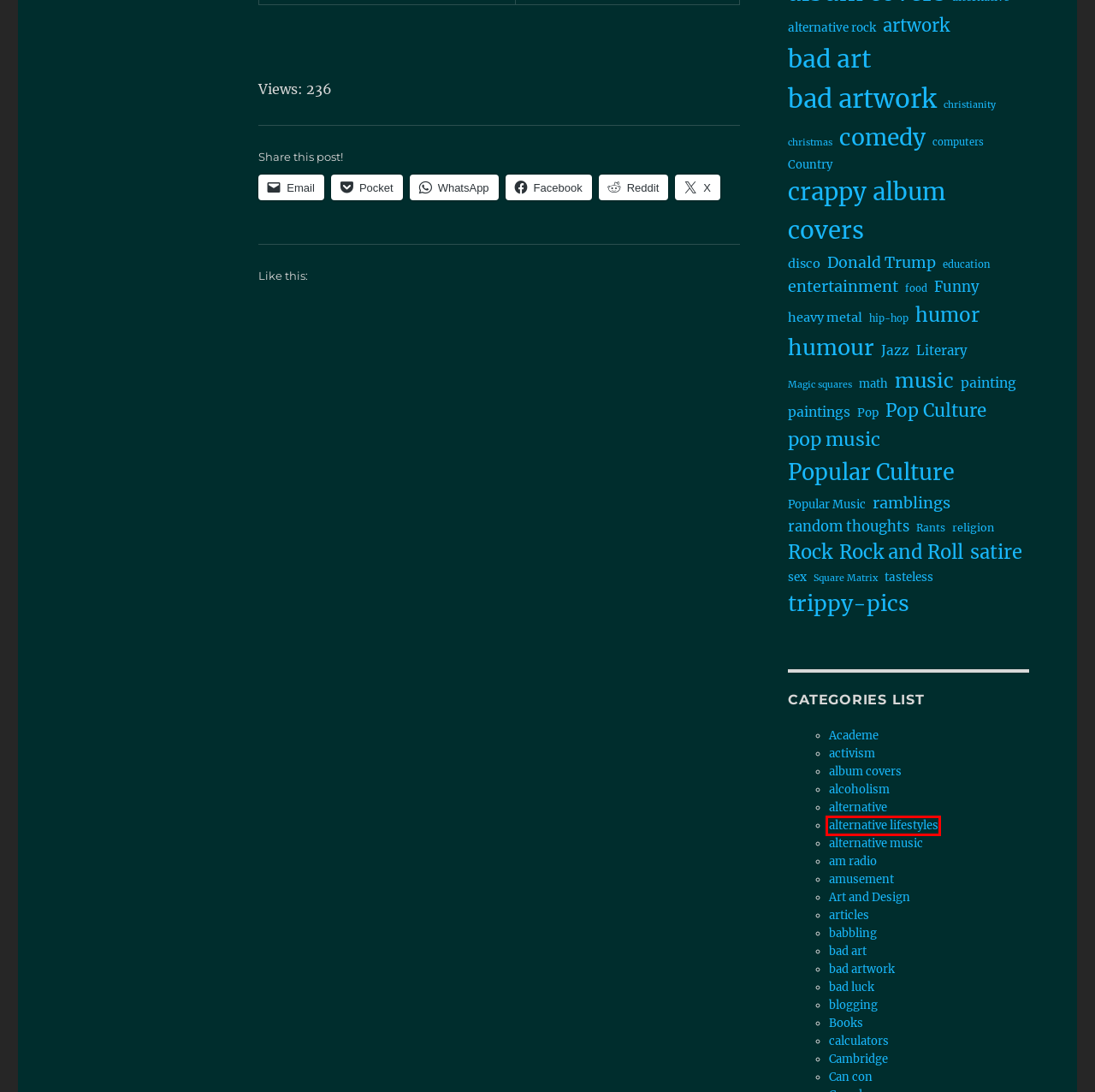Review the webpage screenshot provided, noting the red bounding box around a UI element. Choose the description that best matches the new webpage after clicking the element within the bounding box. The following are the options:
A. Babbling » Strider's Journal
B. Activism » Strider's Journal
C. Country » Strider's Journal
D. Humor » Strider's Journal
E. Artwork » Strider's Journal
F. Rants » Strider's Journal
G. Magic Squares » Strider's Journal
H. Alternative Lifestyles » Strider's Journal

H